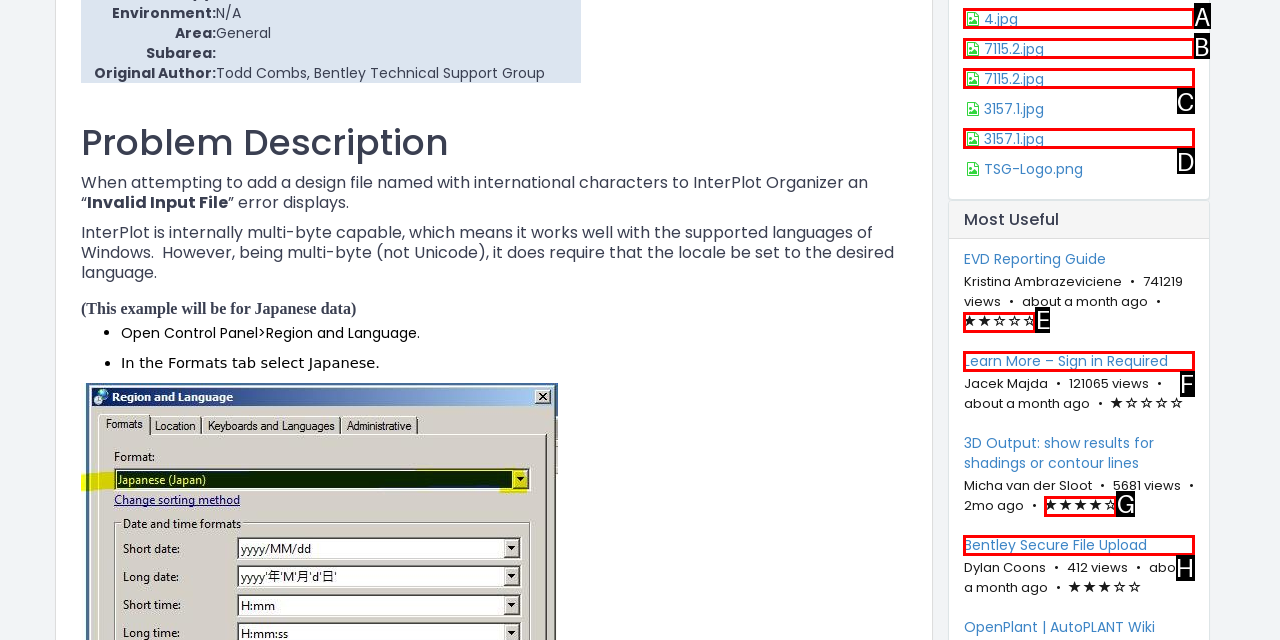Select the correct option based on the description: Bentley Secure File Upload
Answer directly with the option’s letter.

H